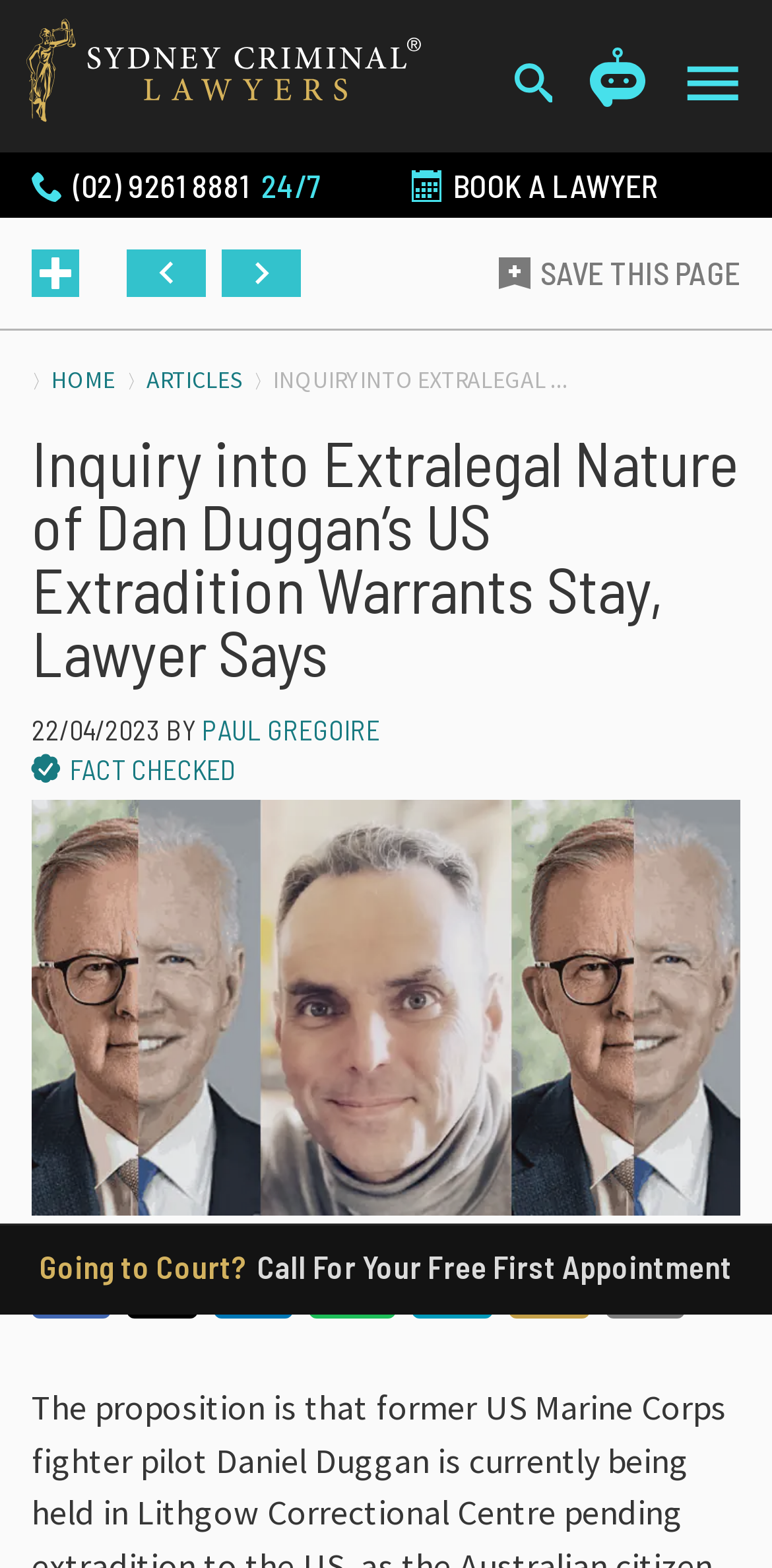Create a detailed narrative describing the layout and content of the webpage.

This webpage appears to be a news article or blog post about a lawyer's statement regarding the extradition proceedings of Dan Duggan. The page has a prominent heading at the top, "Inquiry into Extralegal Nature of Dan Duggan’s US Extradition Warrants Stay, Lawyer Says", which is also a link. Below the heading, there is a time stamp indicating when the article was published, "22/04/2023", and the author's name, "PAUL GREGOIRE".

On the top-right corner, there are several links and images, including a search bar, an "Ask AI Chatbot" link, and a few social media sharing buttons. On the top-left corner, there is a phone number and a "BOOK A LAWYER" button.

The main content of the article is located in the middle of the page, with a large image above the text. The article text is divided into paragraphs, and there are several buttons and links at the bottom of the page, including social media sharing buttons, a "MORE" button, and a "SAVE THIS PAGE" button.

On the right side of the page, there is a section with links to related articles, including "PREVIOUS" and "NEXT" buttons. Below this section, there is a "SEND AN ONLINE ENQUIRY" heading, followed by a form with fields for name, email, phone, and enquiry.

At the very bottom of the page, there is a link to schedule a free first appointment with a lawyer. Overall, the page has a clean and organized layout, with clear headings and concise text.